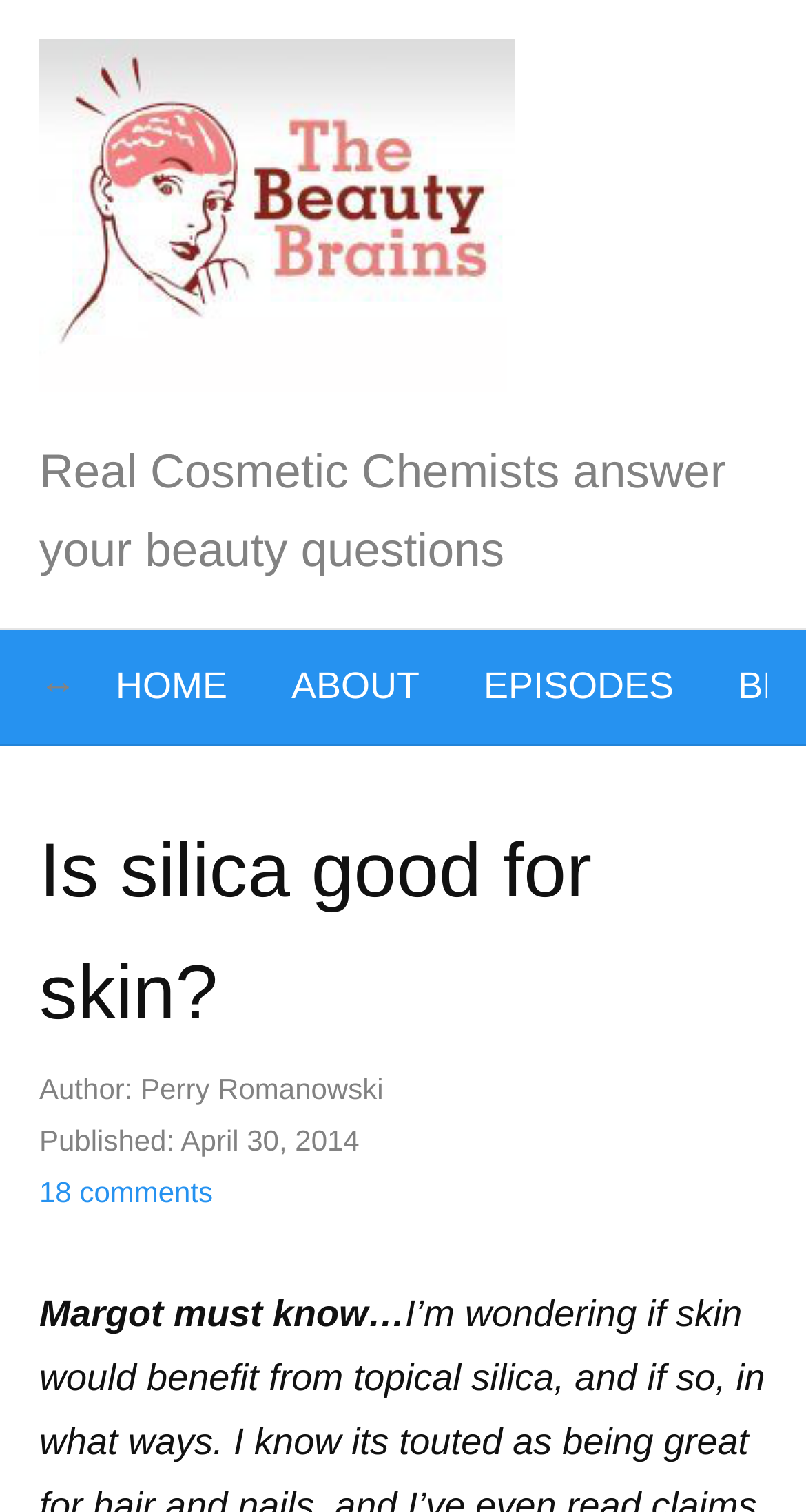Answer the following query with a single word or phrase:
How many comments are there on this post?

18